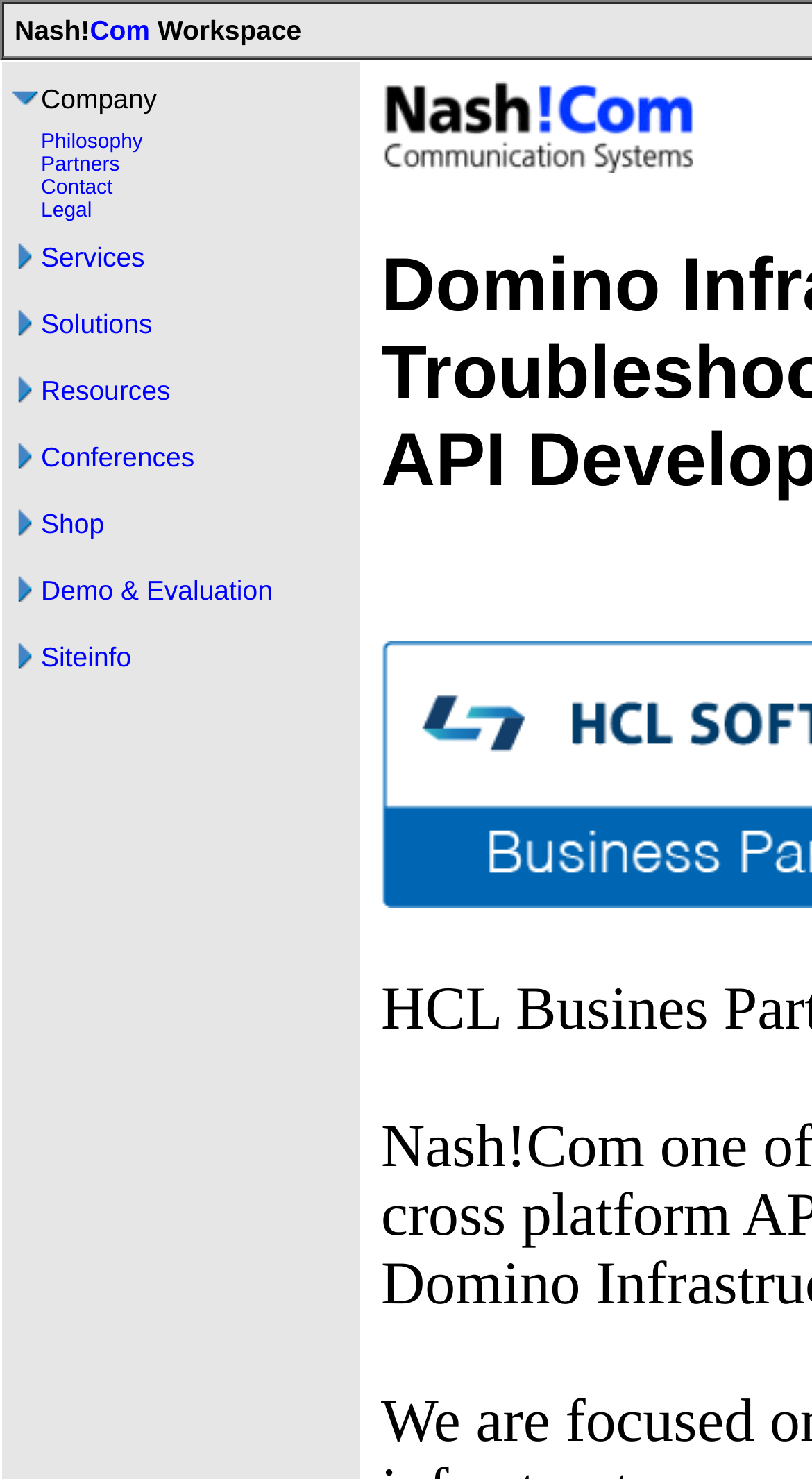Please determine the bounding box coordinates of the area that needs to be clicked to complete this task: 'Click on Company'. The coordinates must be four float numbers between 0 and 1, formatted as [left, top, right, bottom].

[0.05, 0.044, 0.441, 0.089]